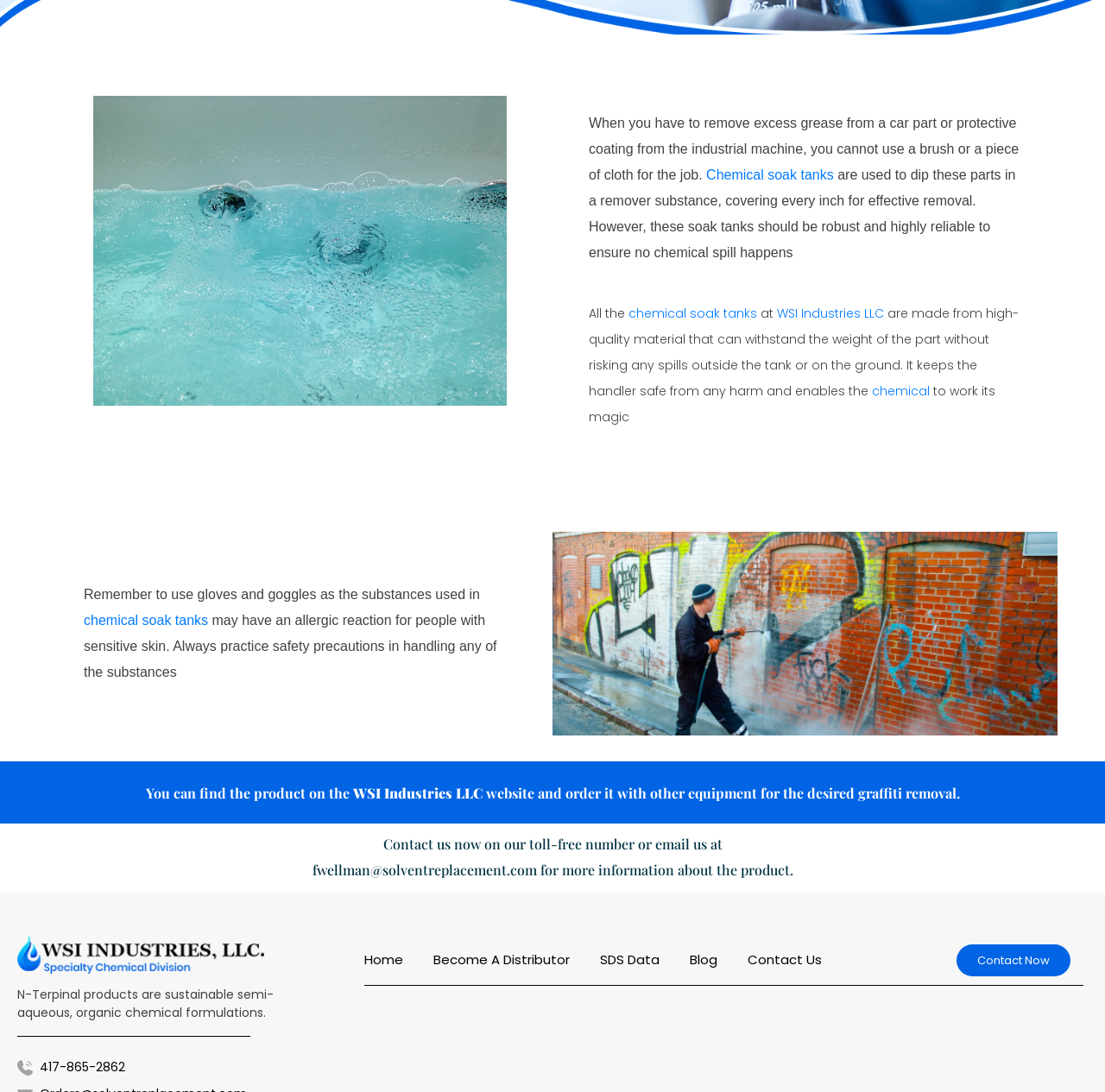Using the given element description, provide the bounding box coordinates (top-left x, top-left y, bottom-right x, bottom-right y) for the corresponding UI element in the screenshot: Christian Music News

None